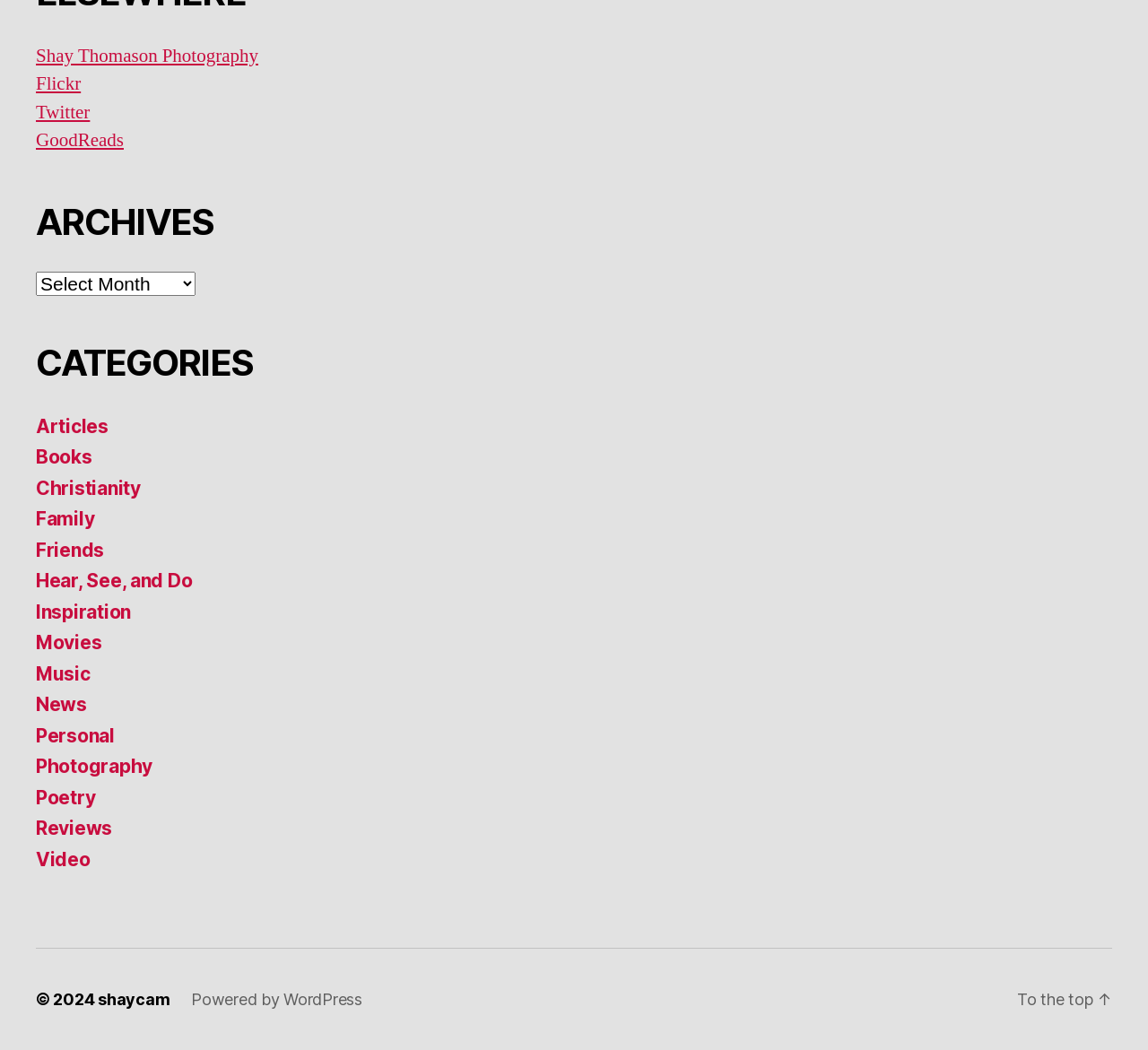Specify the bounding box coordinates of the area to click in order to execute this command: 'Contact us by phone'. The coordinates should consist of four float numbers ranging from 0 to 1, and should be formatted as [left, top, right, bottom].

None